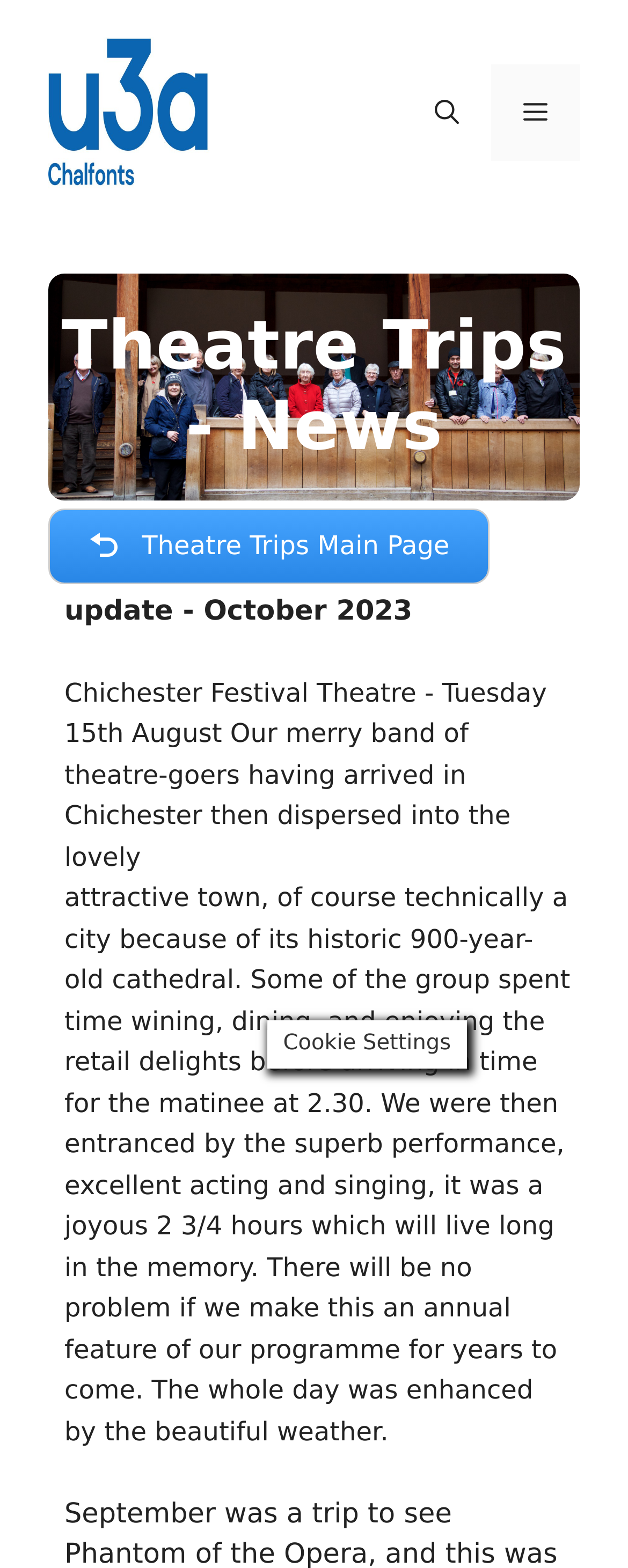What is the name of the organization mentioned?
Refer to the image and give a detailed answer to the query.

I found the answer by looking at the banner element with the text 'Chalfonts u3a' and inferring that it is the name of the organization mentioned on the webpage.